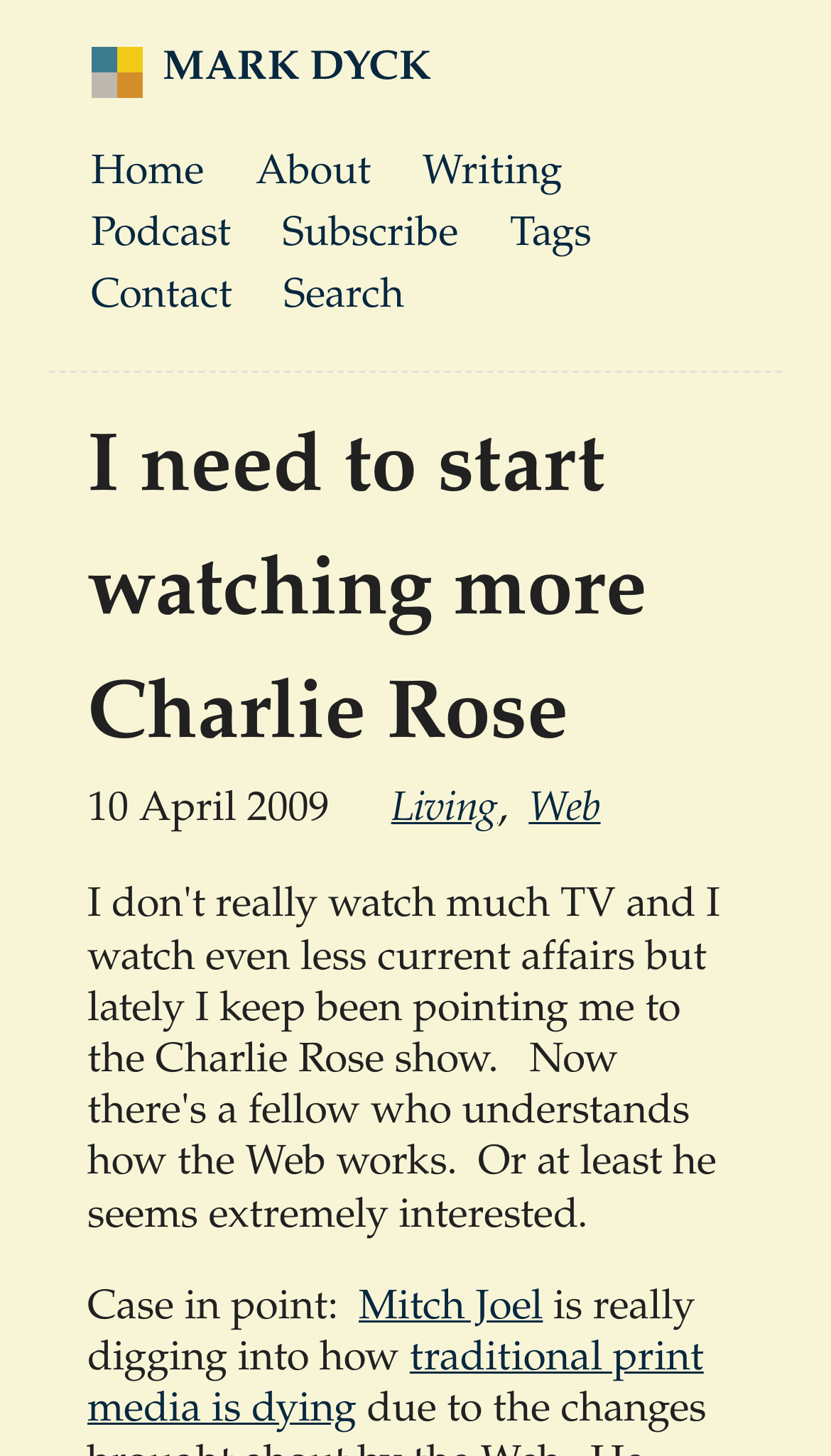What is the date of the blog post?
Use the image to answer the question with a single word or phrase.

10 April 2009